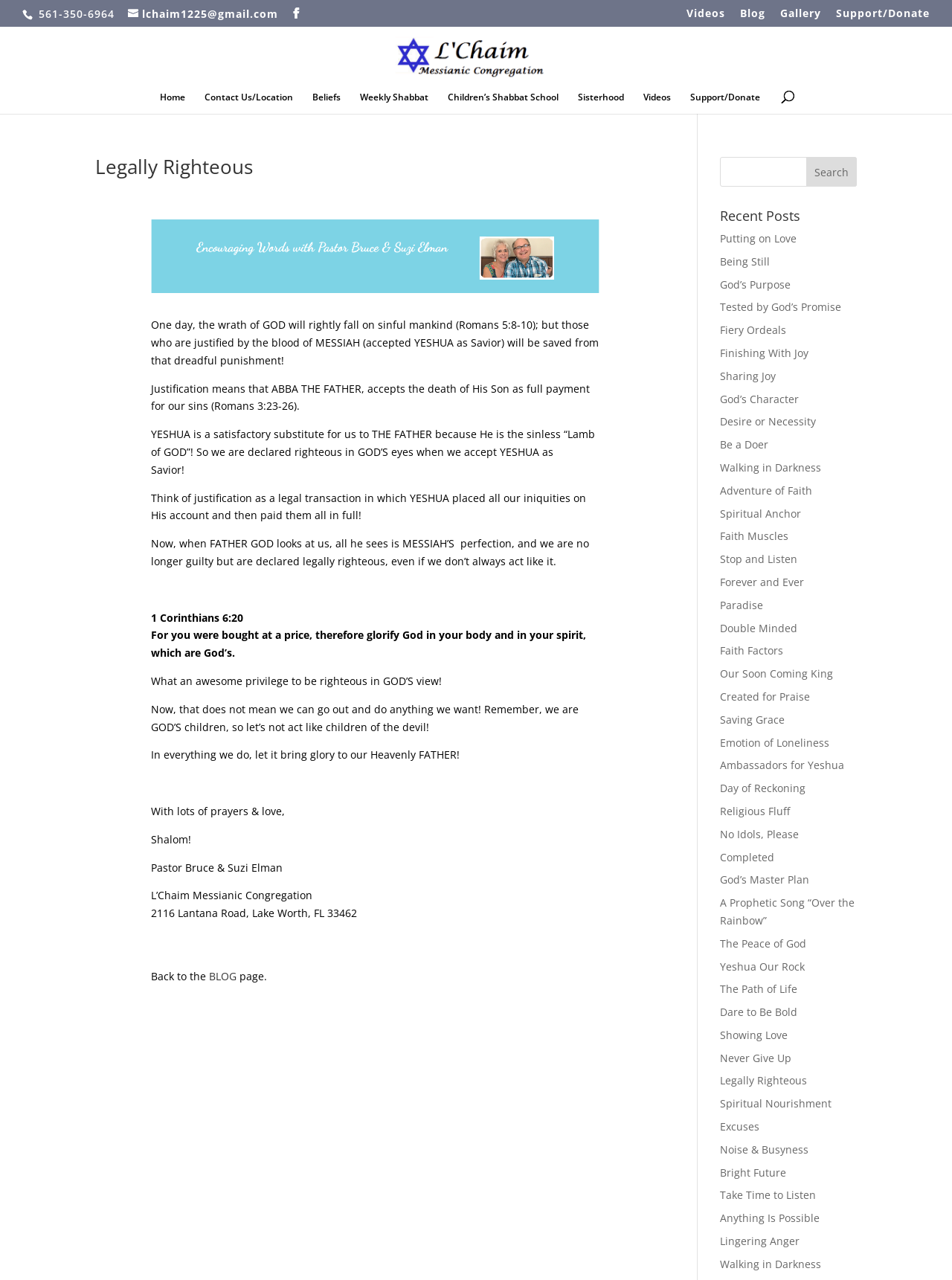What is the name of the congregation mentioned on the webpage?
Using the details shown in the screenshot, provide a comprehensive answer to the question.

I found the name of the congregation by looking at the link element with the content 'L'Chaim Messianic Congregation Wellington Florida' located at the top of the webpage, and also by looking at the image element with the content 'L'Chaim Messianic Congregation Lake Worth Florida. Pastor Bruce and Suzi Elman'.